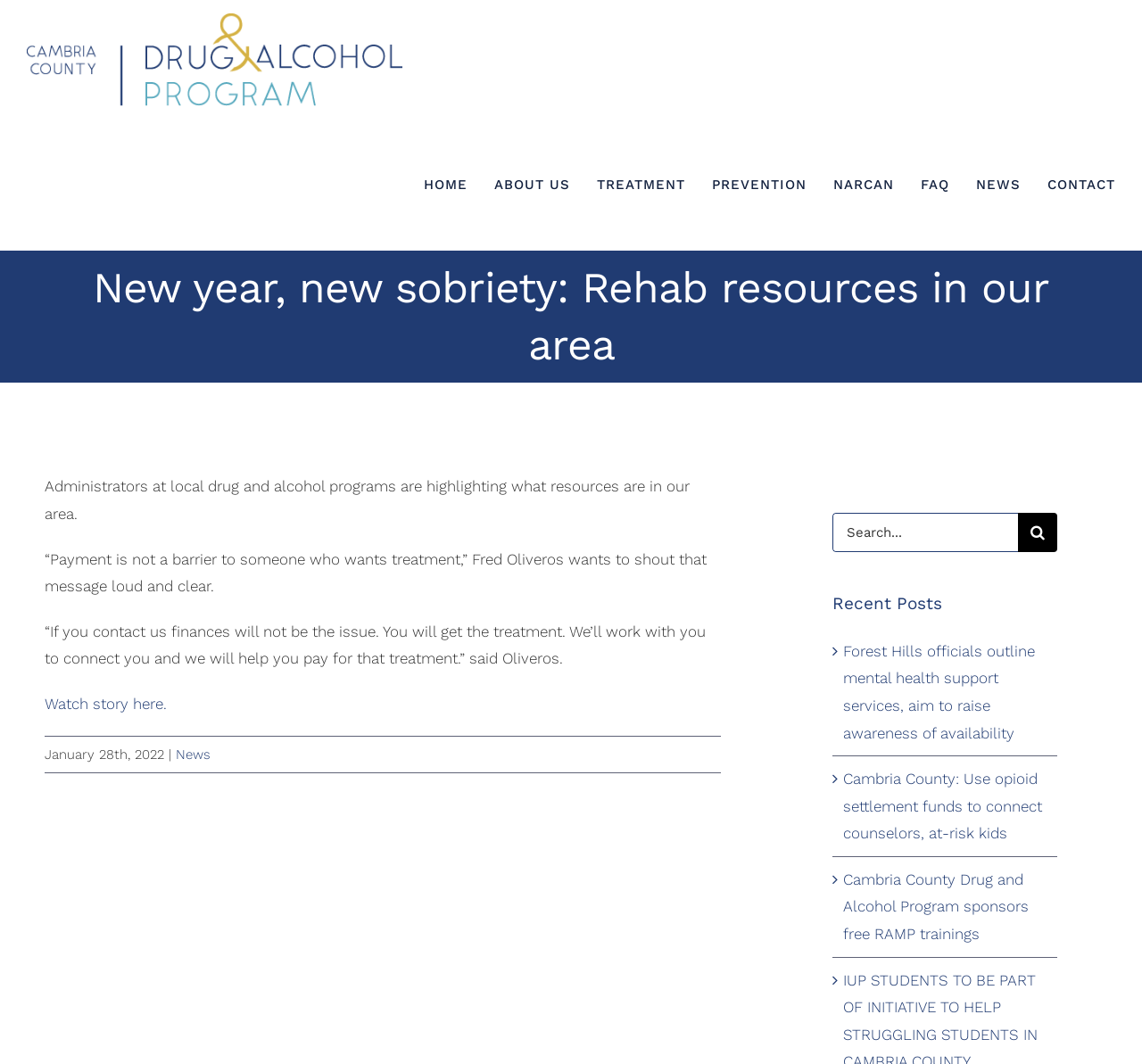Point out the bounding box coordinates of the section to click in order to follow this instruction: "Contact us".

[0.917, 0.113, 0.977, 0.235]